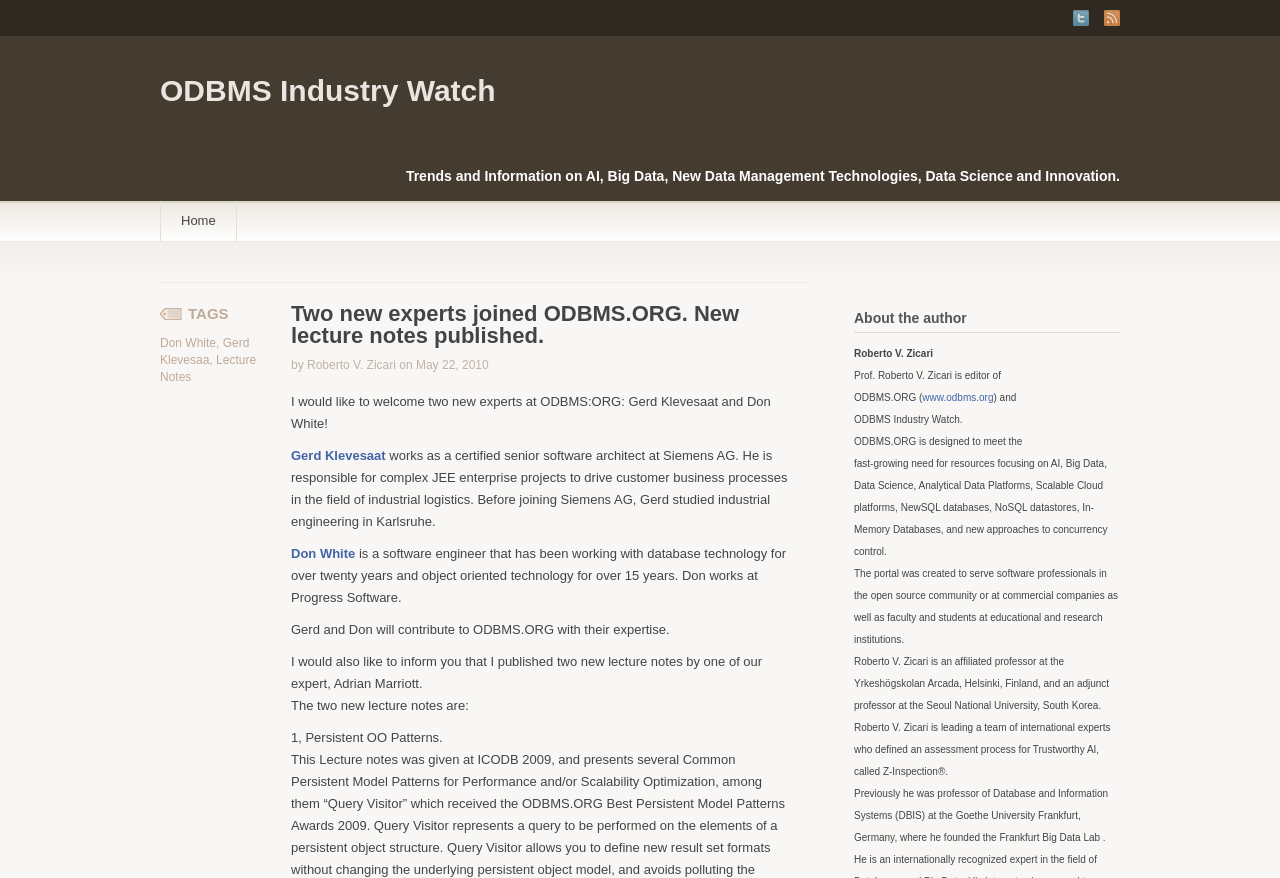Identify the bounding box for the given UI element using the description provided. Coordinates should be in the format (top-left x, top-left y, bottom-right x, bottom-right y) and must be between 0 and 1. Here is the description: Don White

[0.227, 0.622, 0.278, 0.639]